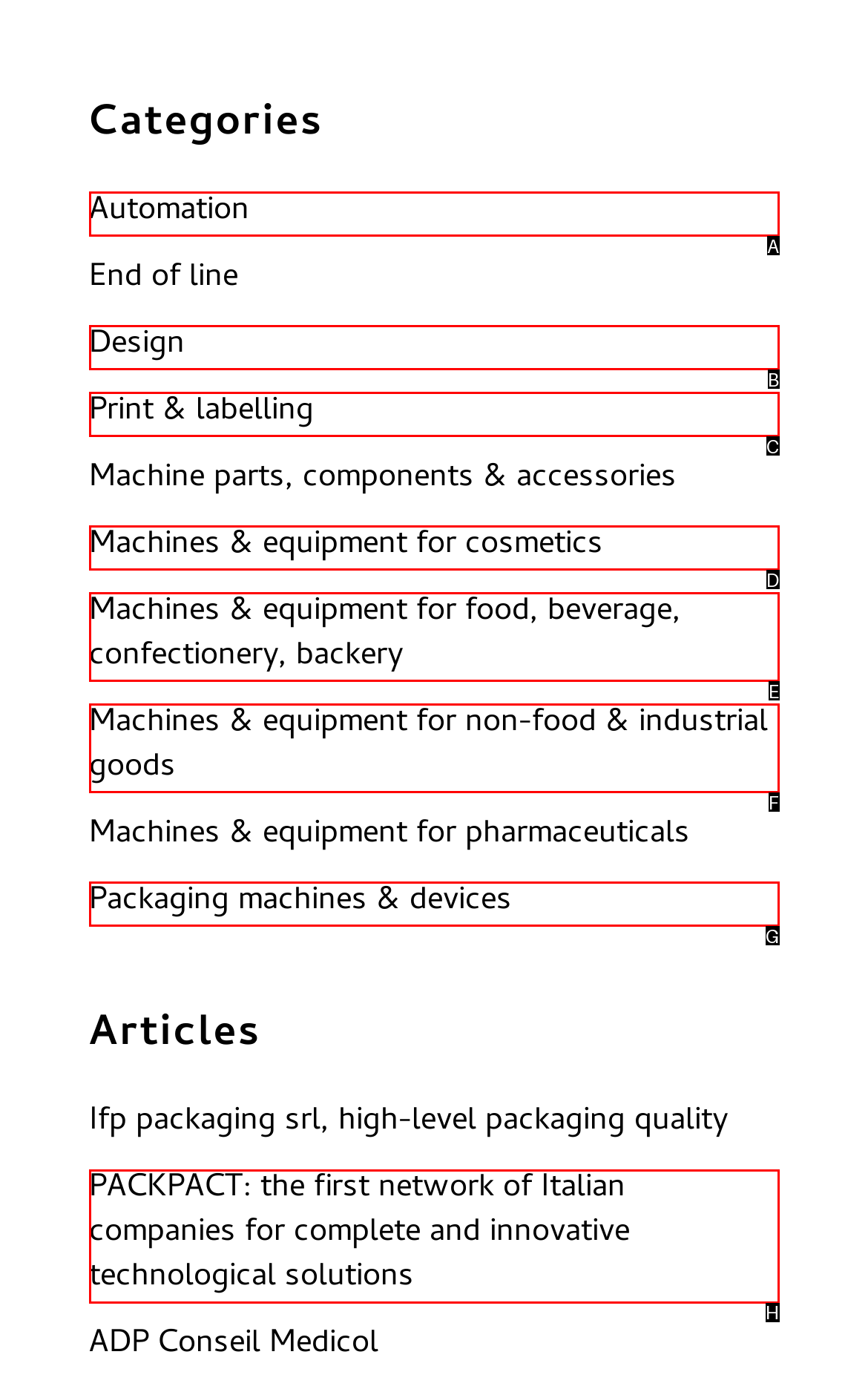Choose the letter of the UI element that aligns with the following description: Machines & equipment for cosmetics
State your answer as the letter from the listed options.

D